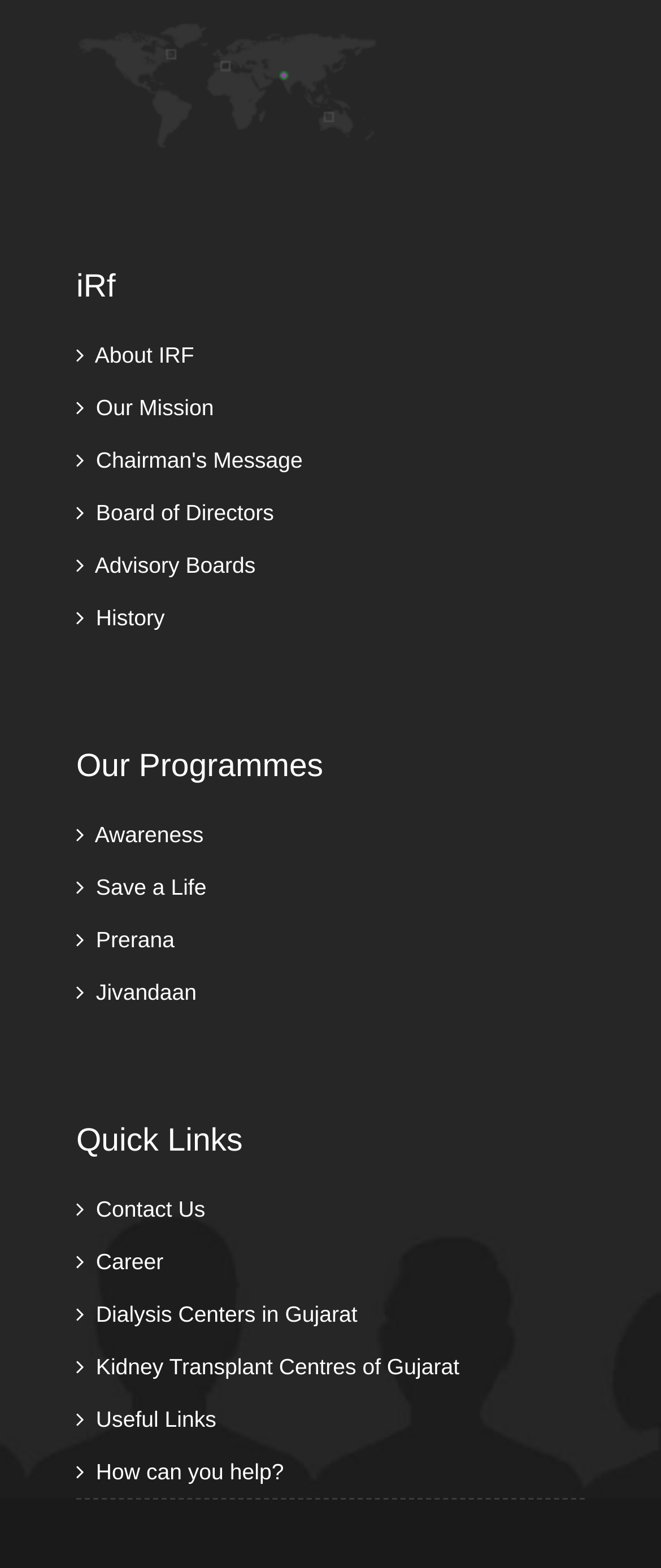Given the description of the UI element: "How can you help?", predict the bounding box coordinates in the form of [left, top, right, bottom], with each value being a float between 0 and 1.

[0.115, 0.93, 0.429, 0.947]